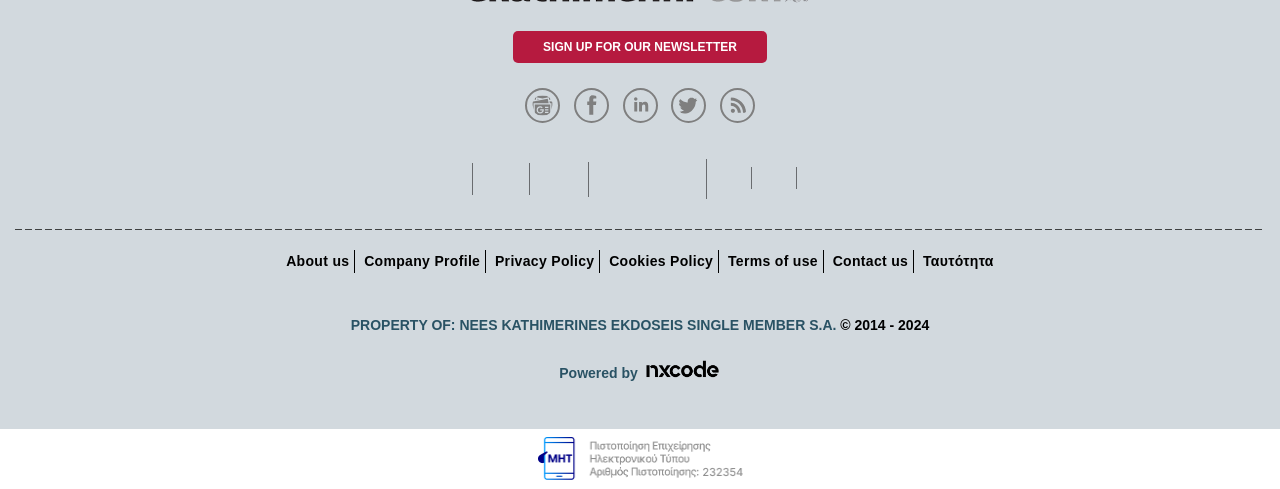What social media platforms are listed on the webpage?
Can you provide an in-depth and detailed response to the question?

The webpage has a section with links to various social media platforms, including Facebook, Twitter, Linkedin, and Google News, allowing users to access the website's presence on these platforms.